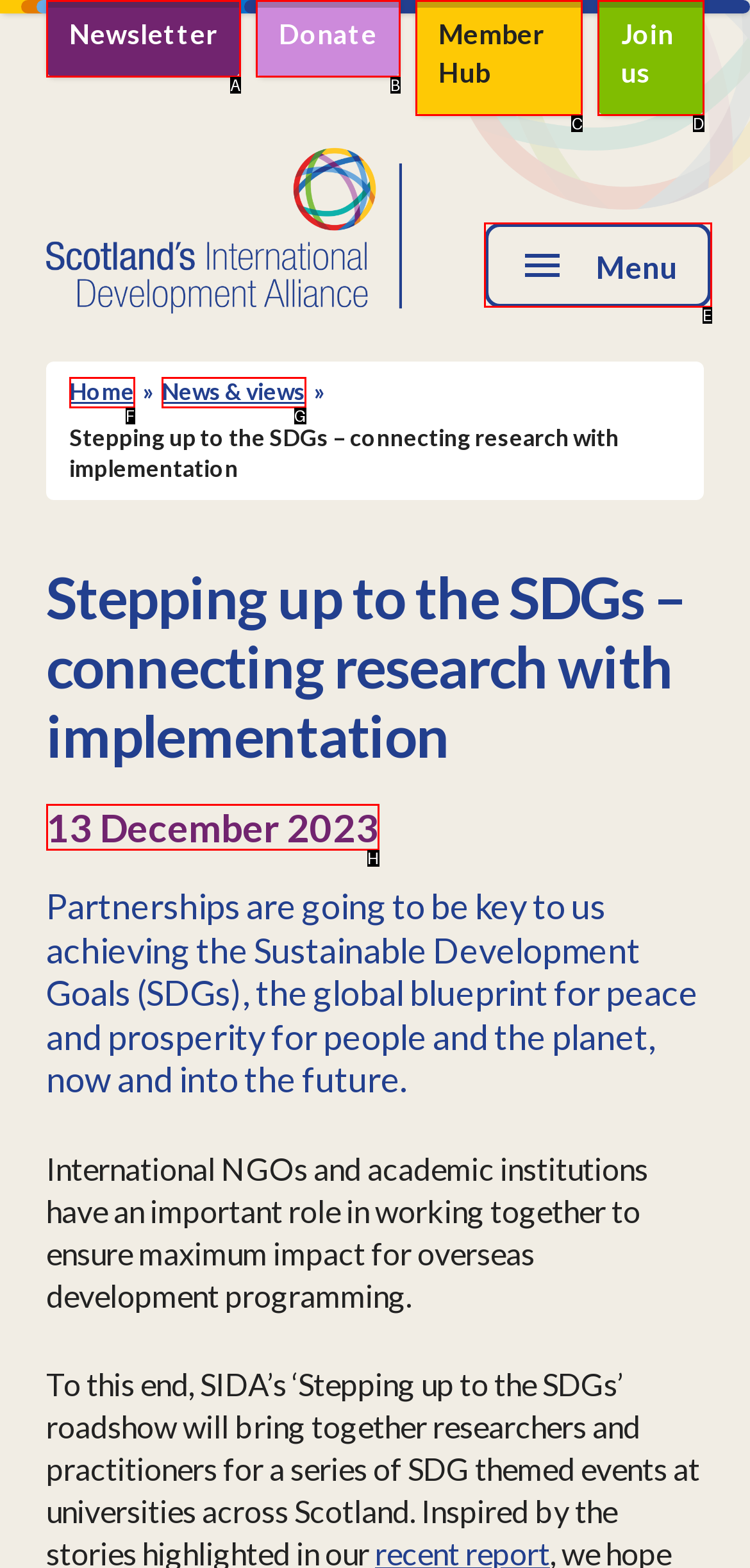Specify which element within the red bounding boxes should be clicked for this task: Click the 'Toggle navigation' button Respond with the letter of the correct option.

E